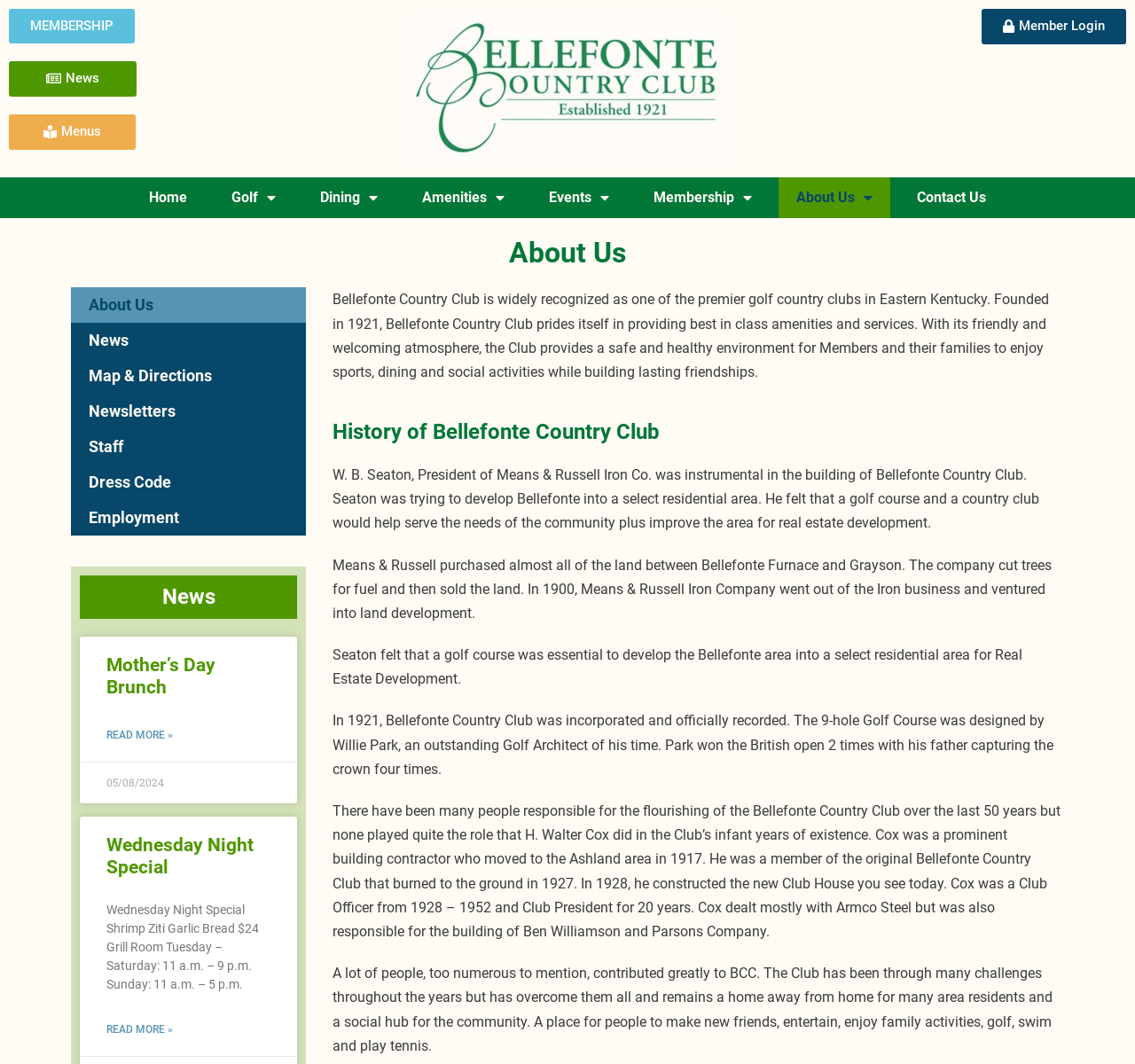Create an in-depth description of the webpage, covering main sections.

The webpage is about Bellefonte Country Club, a premier golf country club in Eastern Kentucky. At the top, there are several links, including "MEMBERSHIP", "News", "Menus", and "Member Login", which are positioned horizontally across the page. Below these links, there is a logo of Bellefonte Country Club, which is an image. 

To the left of the logo, there is a vertical navigation menu with links to "Home", "Golf", "Dining", "Amenities", "Events", "Membership", "About Us", and "Contact Us". These links have a dropdown menu icon, indicating that they have submenus.

Below the navigation menu, there is a heading that reads "About Us". Below this heading, there are several links to subpages, including "About Us", "News", "Map & Directions", "Newsletters", "Staff", "Dress Code", and "Employment".

The main content of the page is divided into two sections. The left section has a heading that reads "News" and features two news articles. The first article is about Mother's Day Brunch, and the second article is about a Wednesday Night Special. Each article has a link to read more and a date.

The right section has a heading that reads "History of Bellefonte Country Club" and features a long passage of text that describes the history of the club, including its founding, development, and notable members. The text is divided into several paragraphs, each describing a different aspect of the club's history.

There are no images on the page except for the Bellefonte Country Club logo.